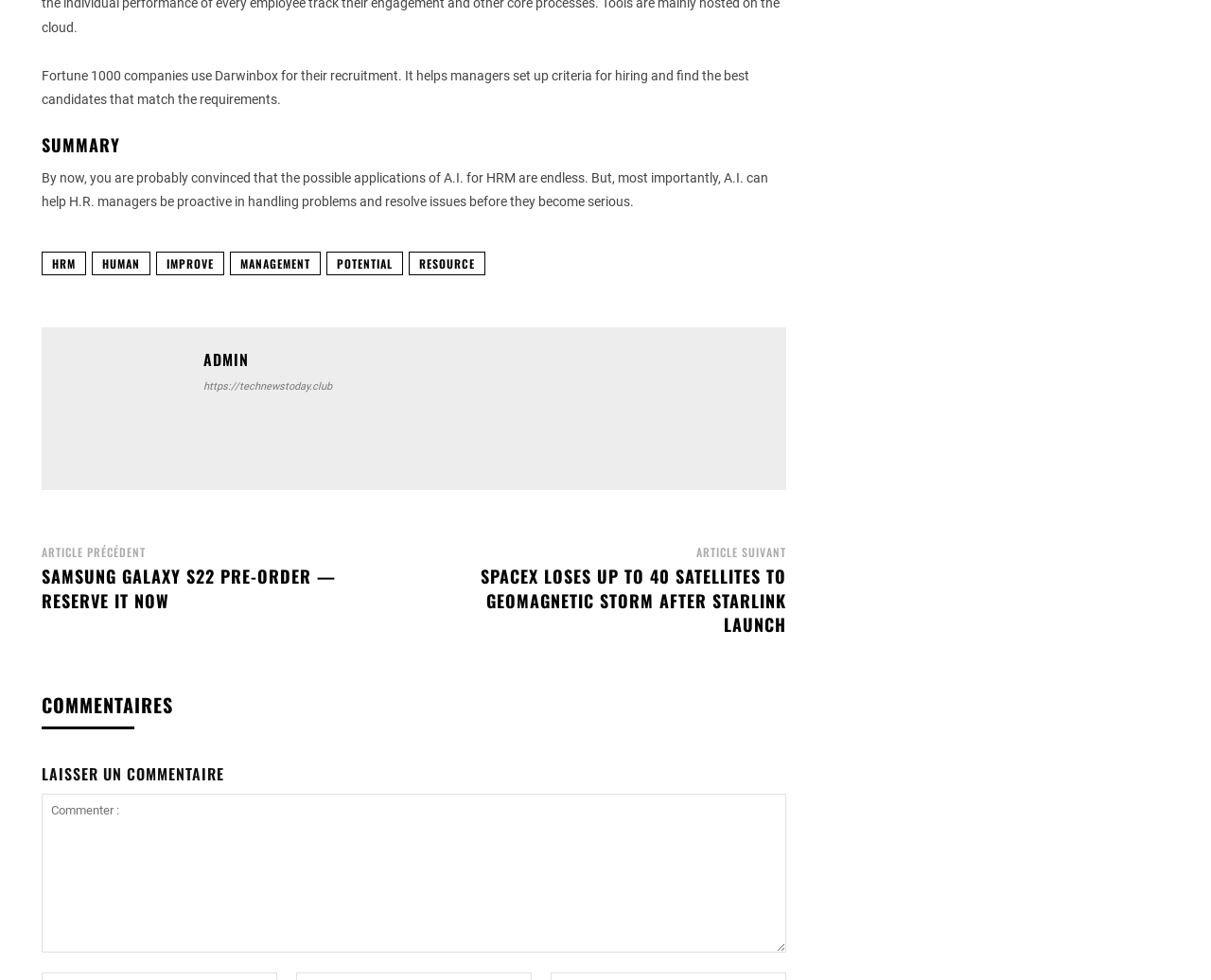Specify the bounding box coordinates (top-left x, top-left y, bottom-right x, bottom-right y) of the UI element in the screenshot that matches this description: Management

[0.19, 0.257, 0.265, 0.281]